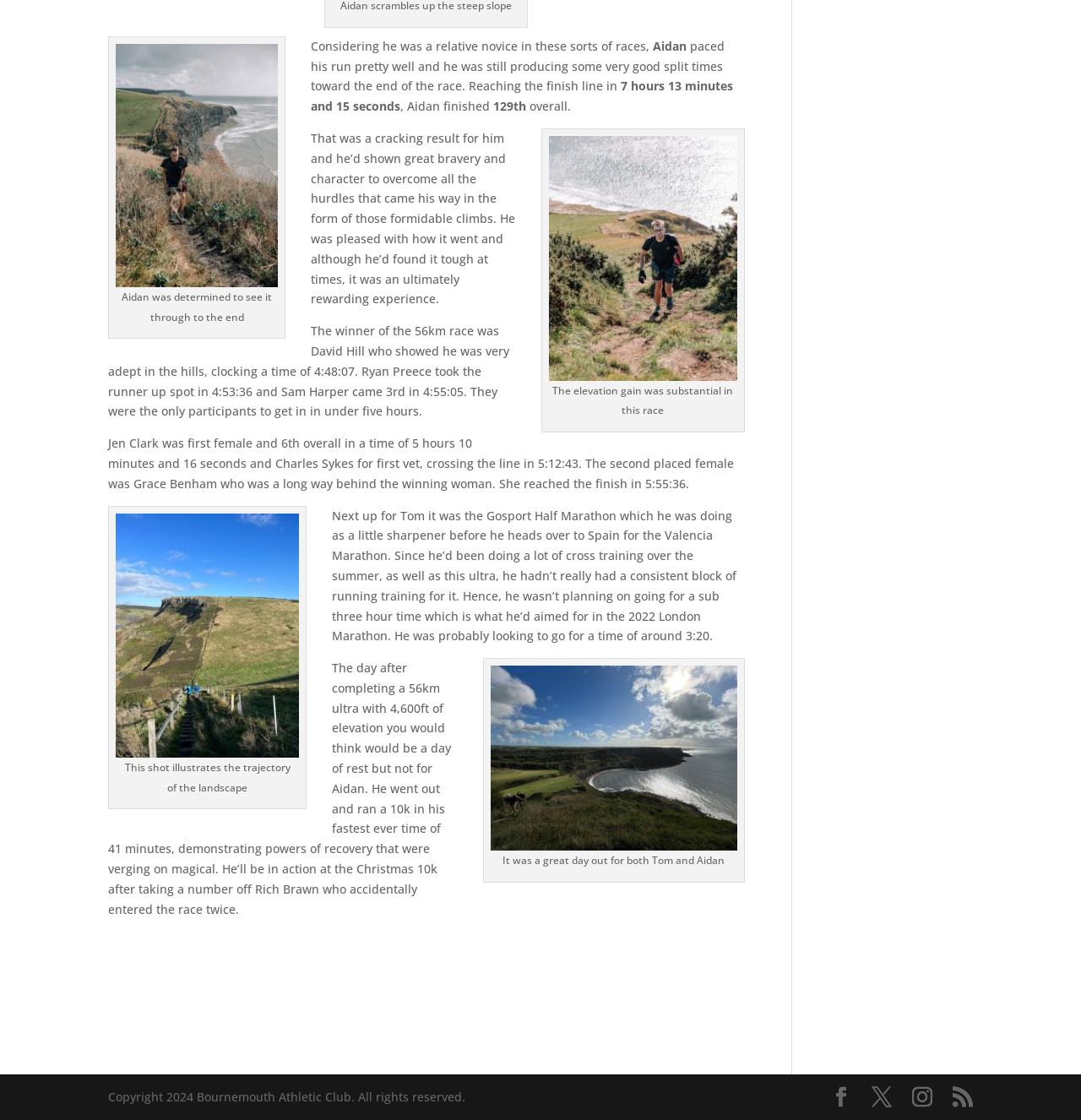Kindly respond to the following question with a single word or a brief phrase: 
What was Tom's goal for the Gosport Half Marathon?

A time of around 3:20